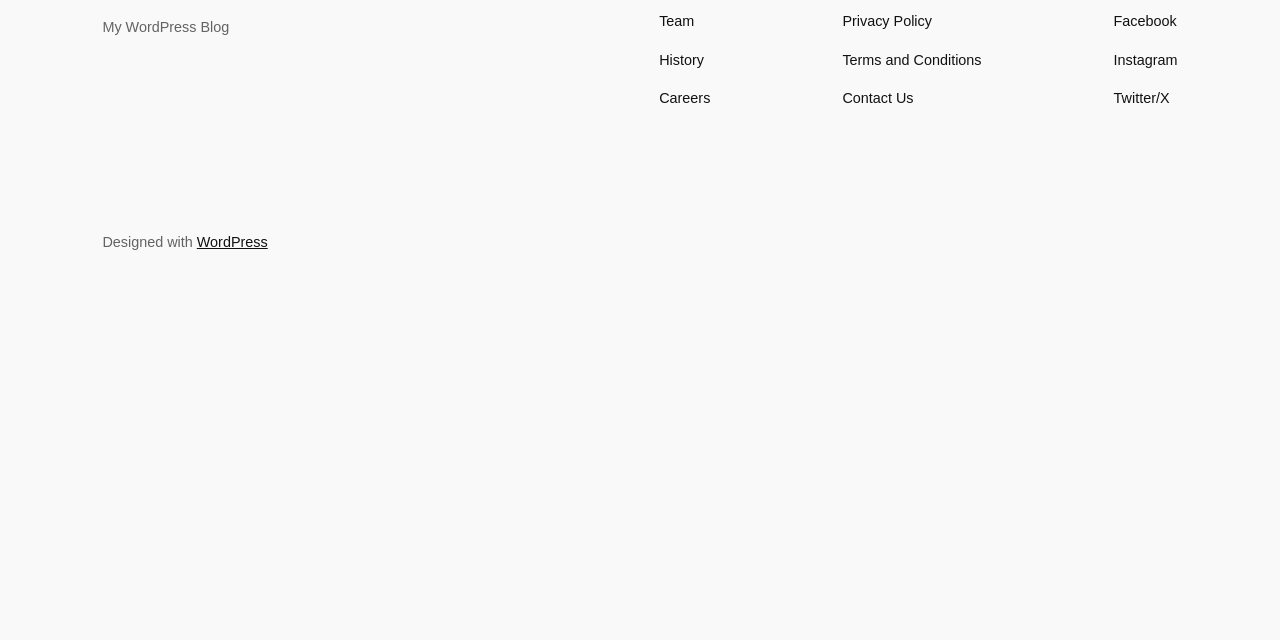Provide the bounding box coordinates, formatted as (top-left x, top-left y, bottom-right x, bottom-right y), with all values being floating point numbers between 0 and 1. Identify the bounding box of the UI element that matches the description: Privacy Policy

[0.658, 0.016, 0.728, 0.051]